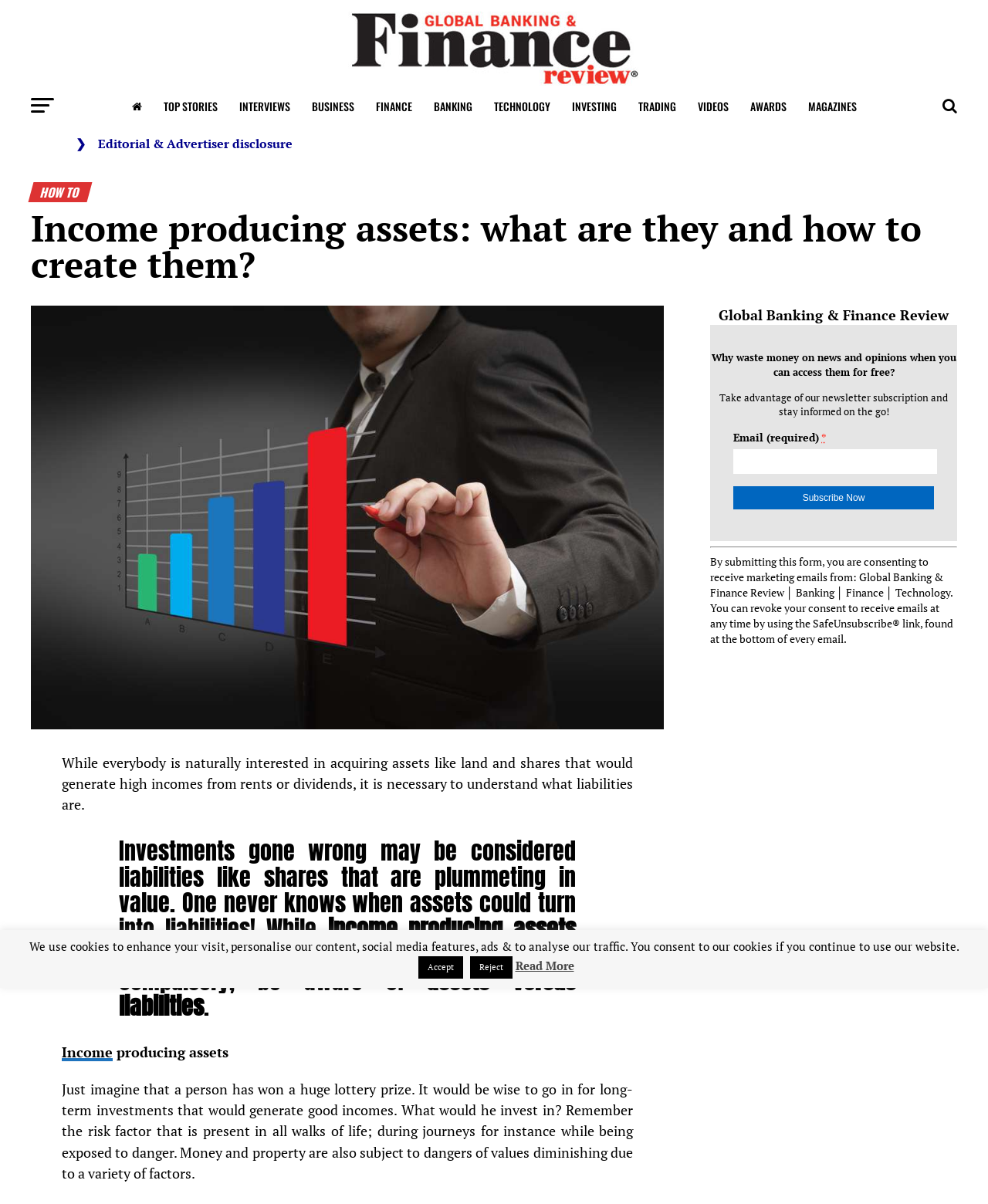Please give a short response to the question using one word or a phrase:
What is the recommended action for a person who has won a huge lottery prize?

Invest in long-term investments